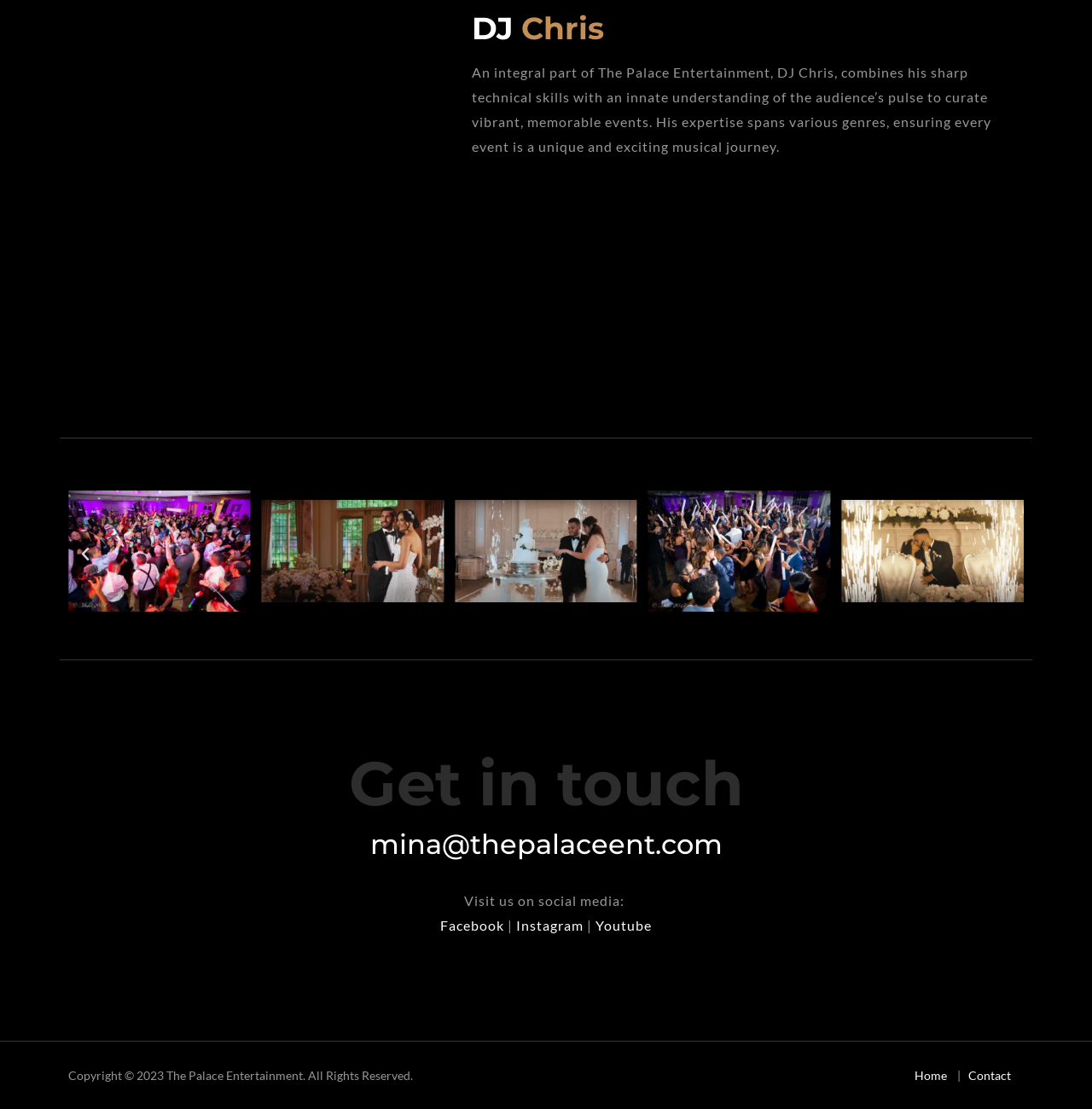Provide the bounding box for the UI element matching this description: "Facebook".

[0.403, 0.827, 0.462, 0.842]